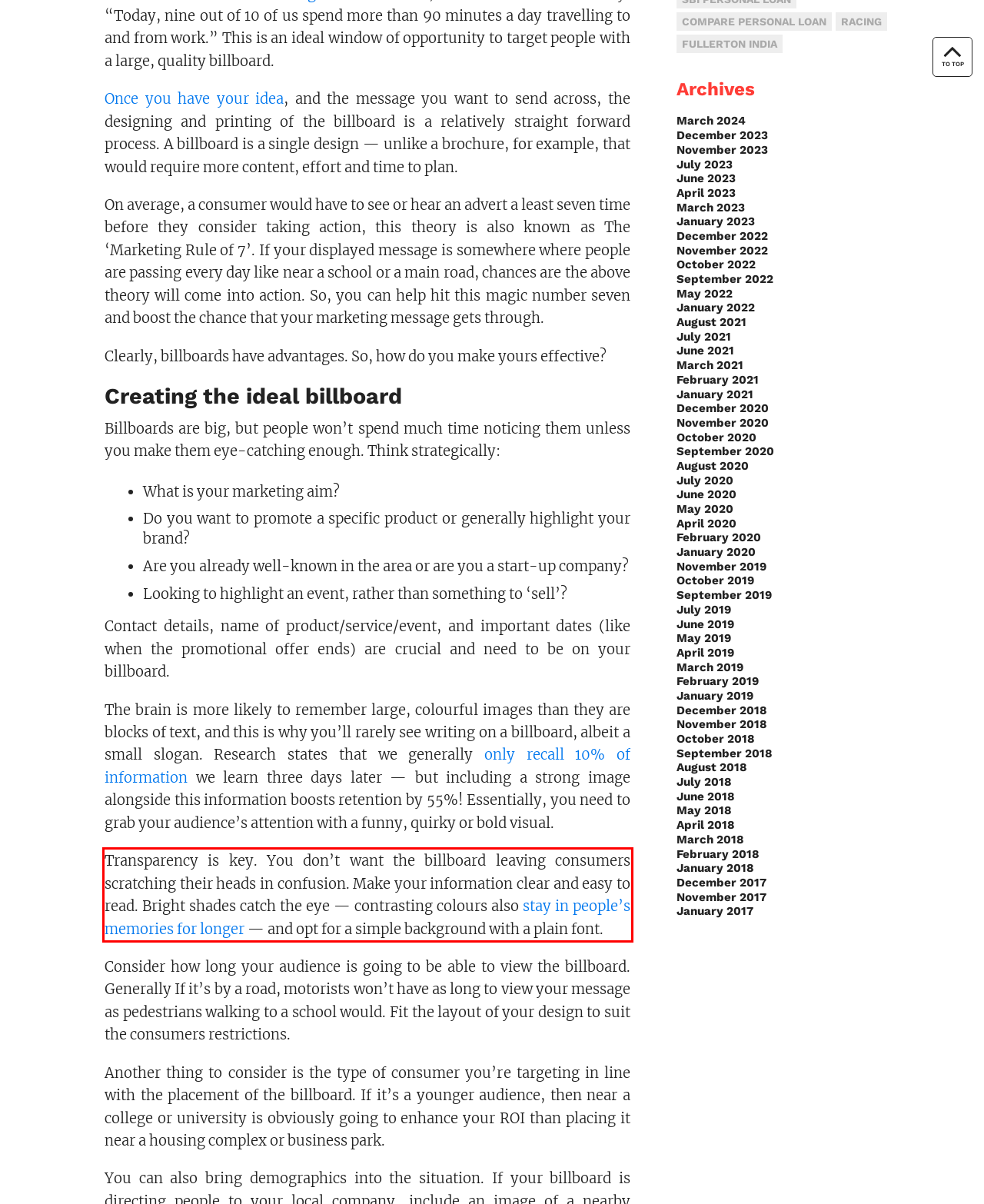You have a screenshot of a webpage, and there is a red bounding box around a UI element. Utilize OCR to extract the text within this red bounding box.

Transparency is key. You don’t want the billboard leaving consumers scratching their heads in confusion. Make your information clear and easy to read. Bright shades catch the eye — contrasting colours also stay in people’s memories for longer — and opt for a simple background with a plain font.